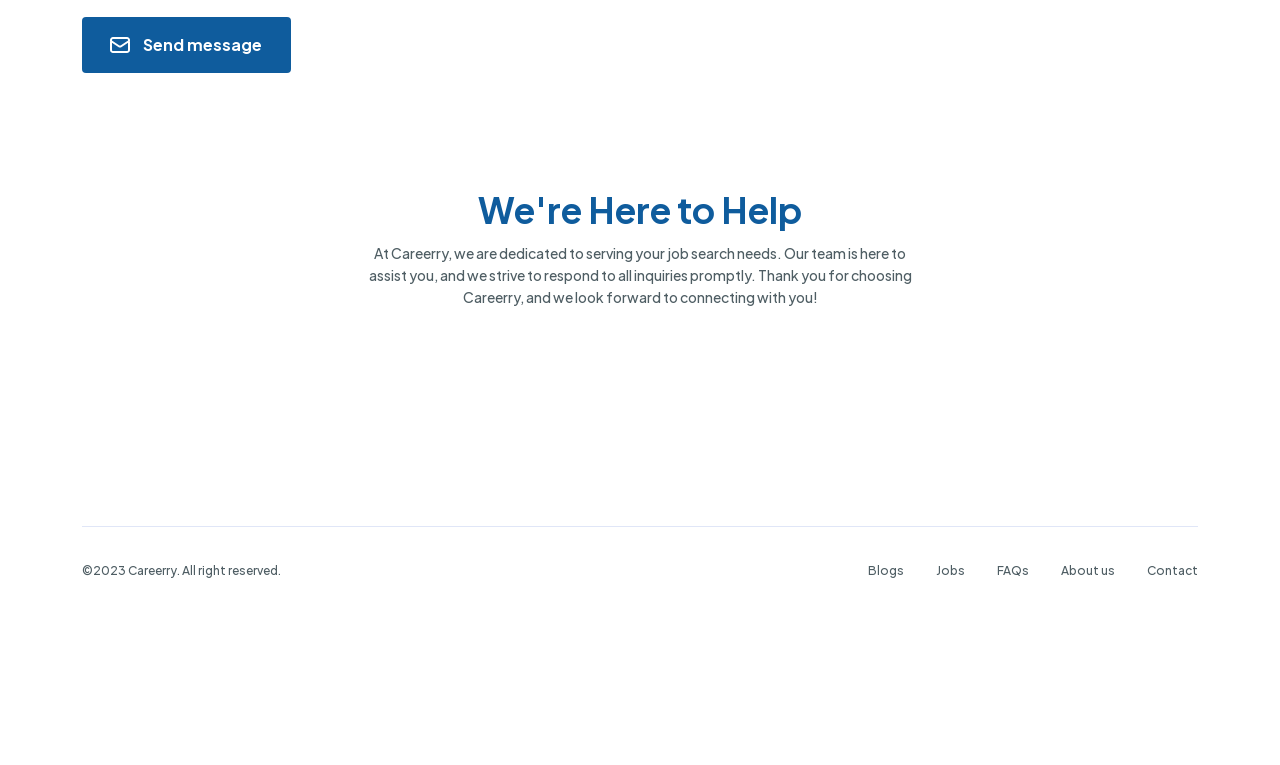Please determine the bounding box coordinates, formatted as (top-left x, top-left y, bottom-right x, bottom-right y), with all values as floating point numbers between 0 and 1. Identify the bounding box of the region described as: Send message

[0.064, 0.022, 0.227, 0.095]